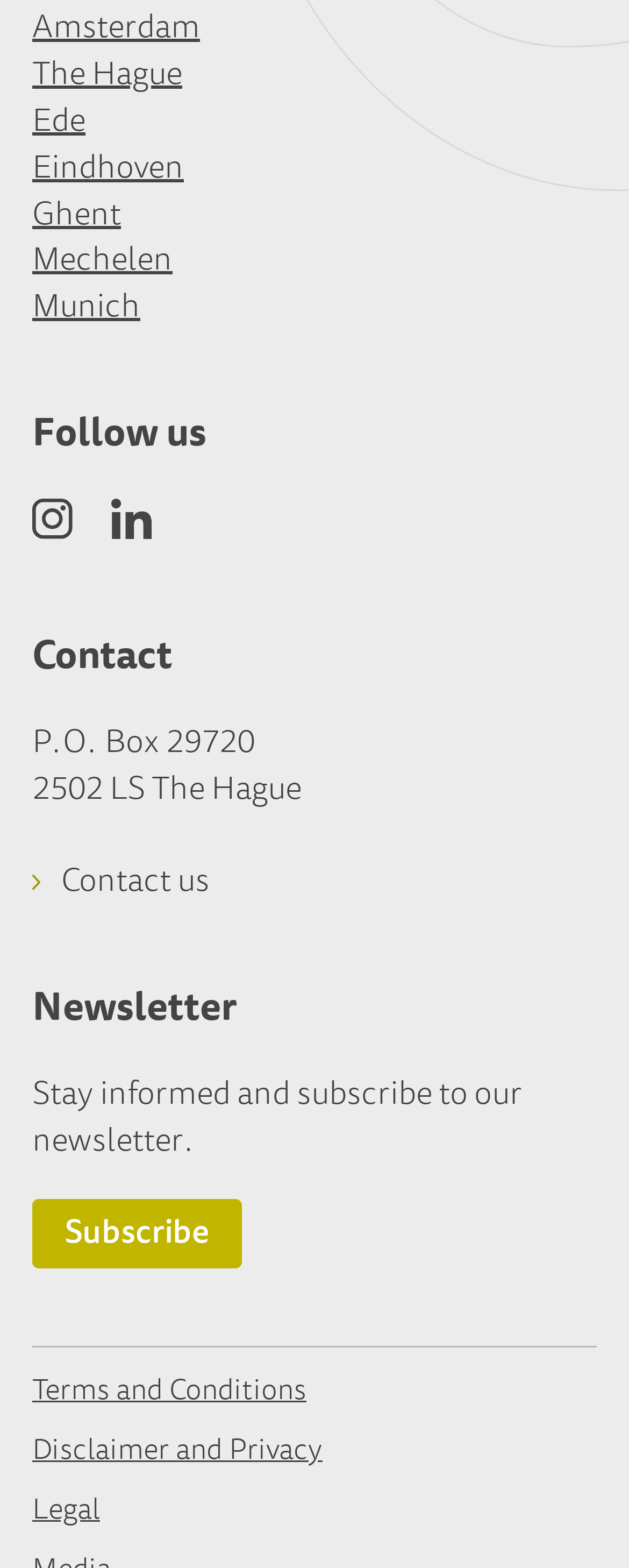What is the purpose of the 'Subscribe' button?
Please provide a detailed and thorough answer to the question.

The 'Subscribe' button is located below the text 'Stay informed and subscribe to our newsletter.' which suggests that the button is for subscribing to the newsletter.